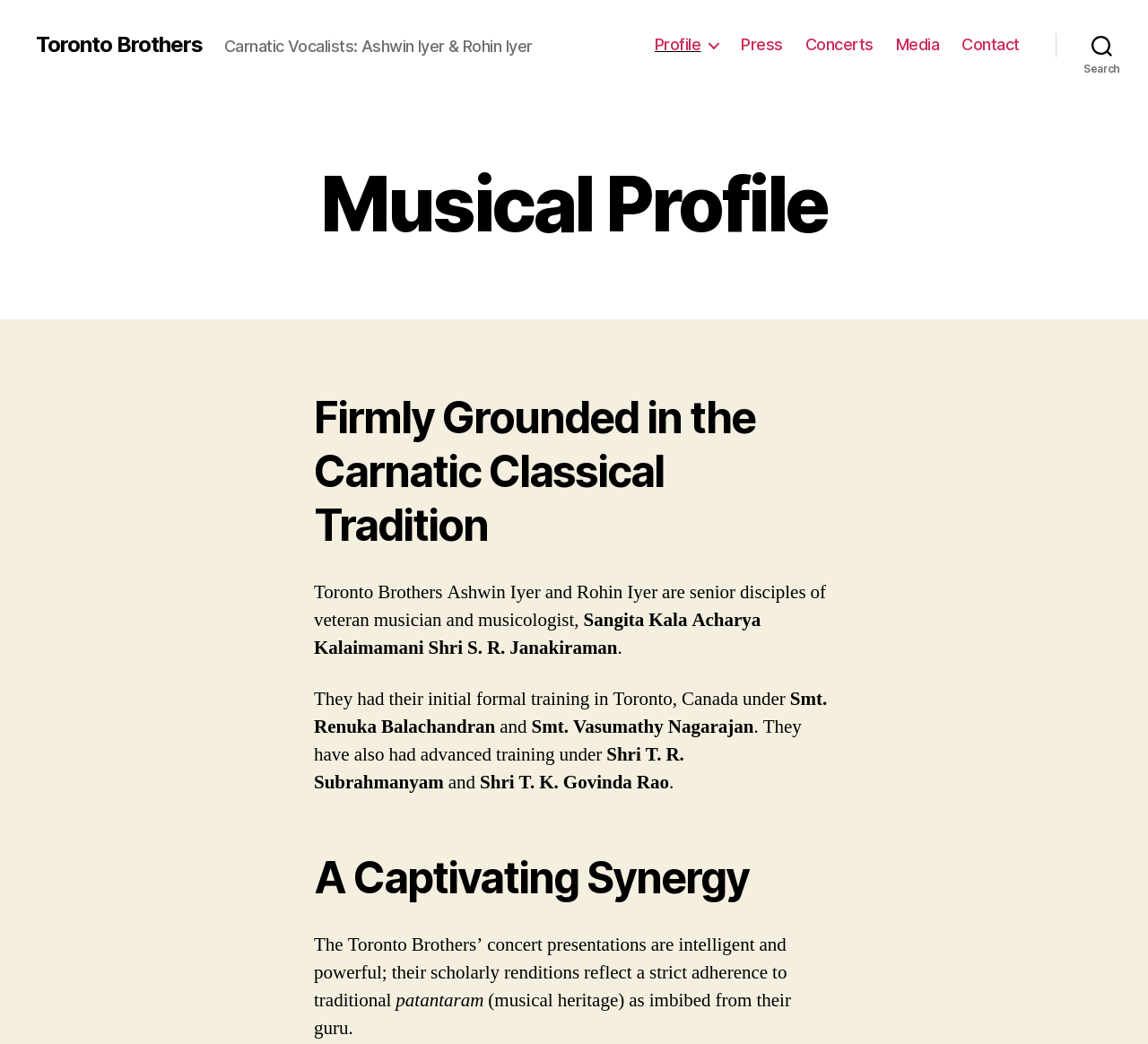Give a full account of the webpage's elements and their arrangement.

The webpage is about the musical profile of Toronto Brothers, Ashwin Iyer and Rohin Iyer, who are Carnatic vocalists. At the top left, there is a link to "Toronto Brothers" and a static text describing them as Carnatic vocalists. Below this, there is a horizontal navigation menu with five links: "Profile", "Press", "Concerts", "Media", and "Contact". 

On the right side of the navigation menu, there is a search button. Below the navigation menu, there is a header section with a heading "Musical Profile" and a subheading "Firmly Grounded in the Carnatic Classical Tradition". 

The main content of the webpage is divided into three sections. The first section describes the brothers' musical background, mentioning their guru and initial training in Toronto. The second section highlights their advanced training under renowned musicians. The third section describes their concert presentations, praising their intelligent and powerful performances that adhere to traditional musical heritage.

There are no images on the page. The overall content is focused on providing information about the Toronto Brothers' musical profile, background, and performances.